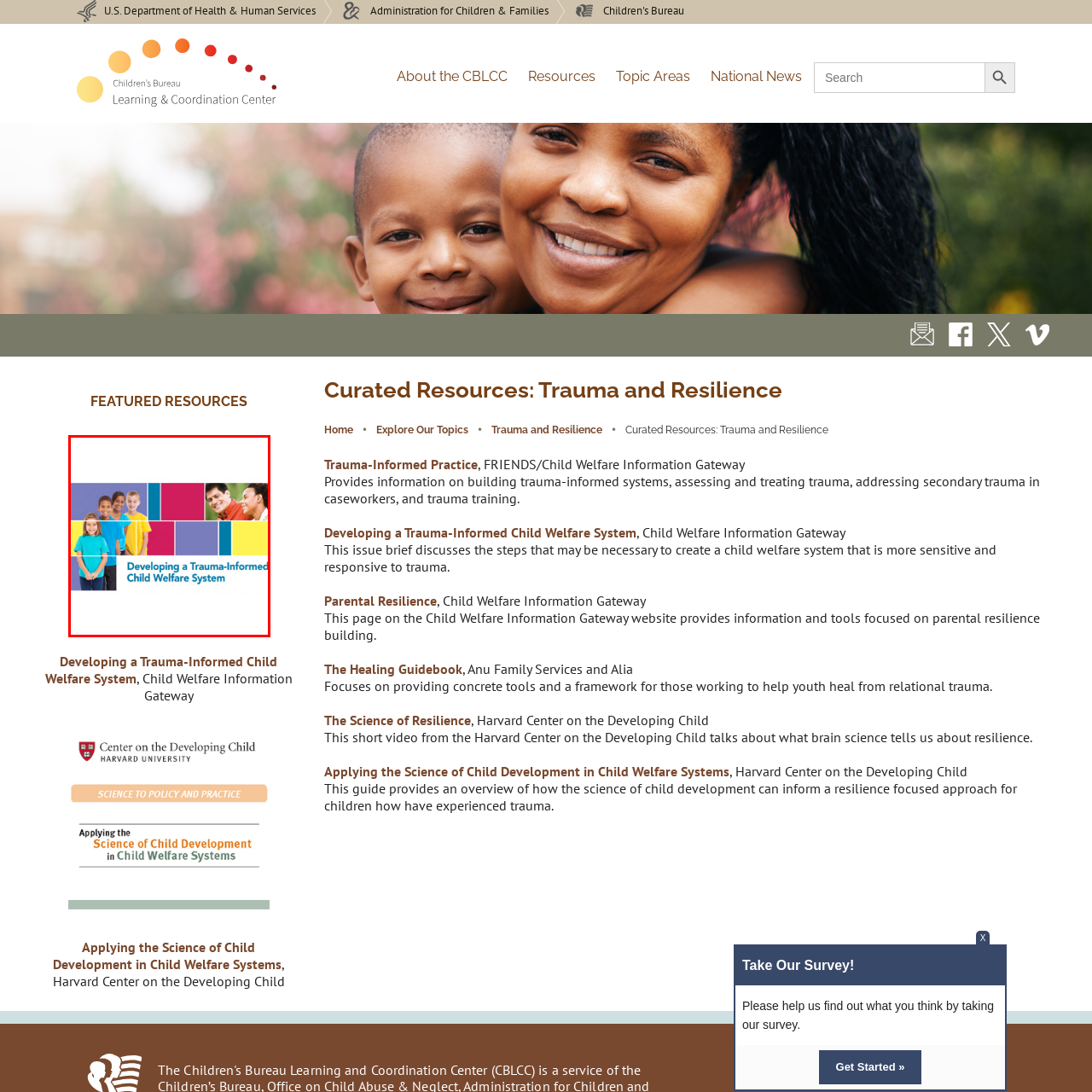What is the atmosphere depicted in the image?
Review the content shown inside the red bounding box in the image and offer a detailed answer to the question, supported by the visual evidence.

The warm expressions of the individuals in the image suggest a positive and collaborative atmosphere, which is dedicated to advocacy and care within the child welfare system.